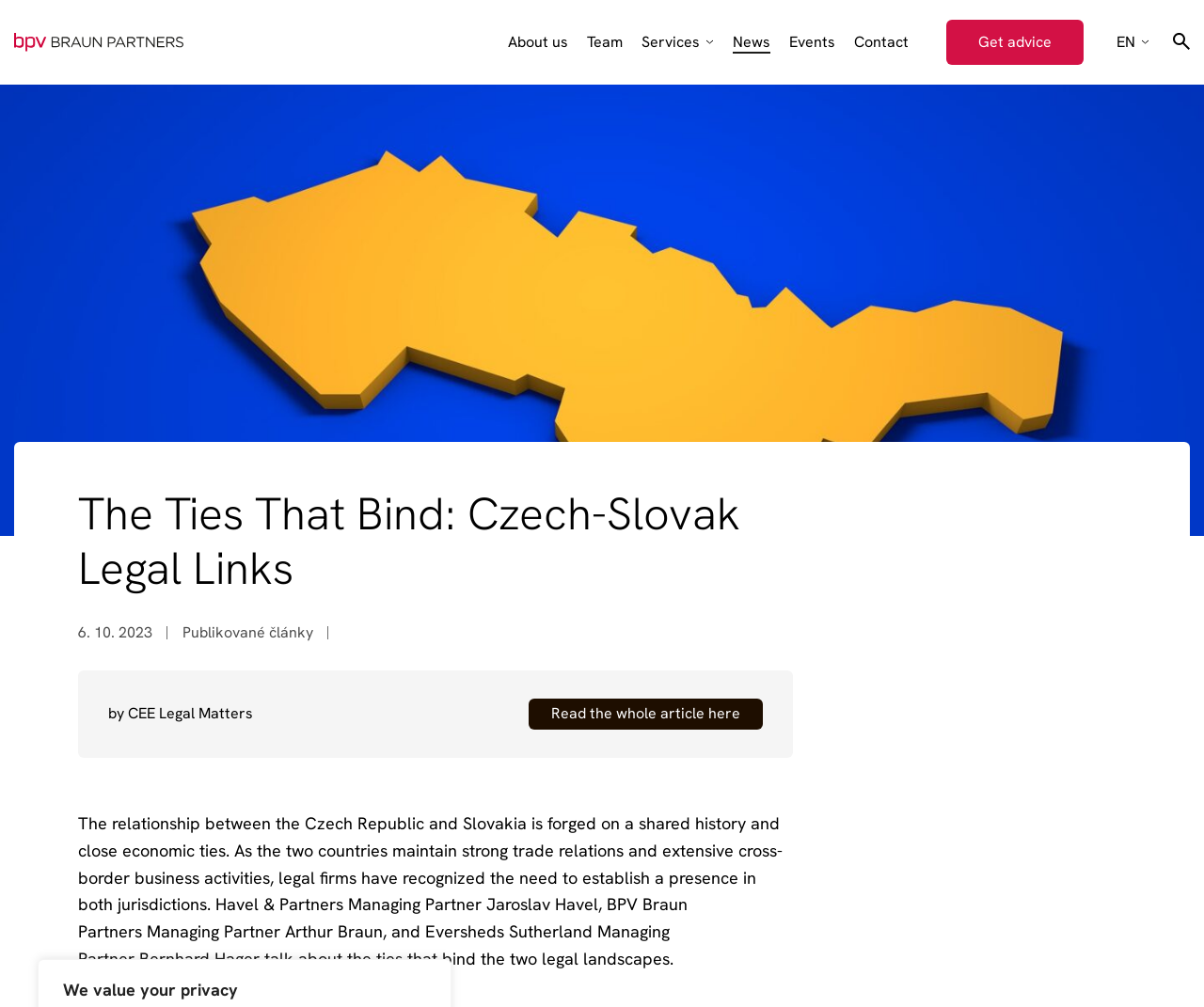Identify the bounding box of the HTML element described here: "CZ". Provide the coordinates as four float numbers between 0 and 1: [left, top, right, bottom].

[0.927, 0.064, 0.943, 0.083]